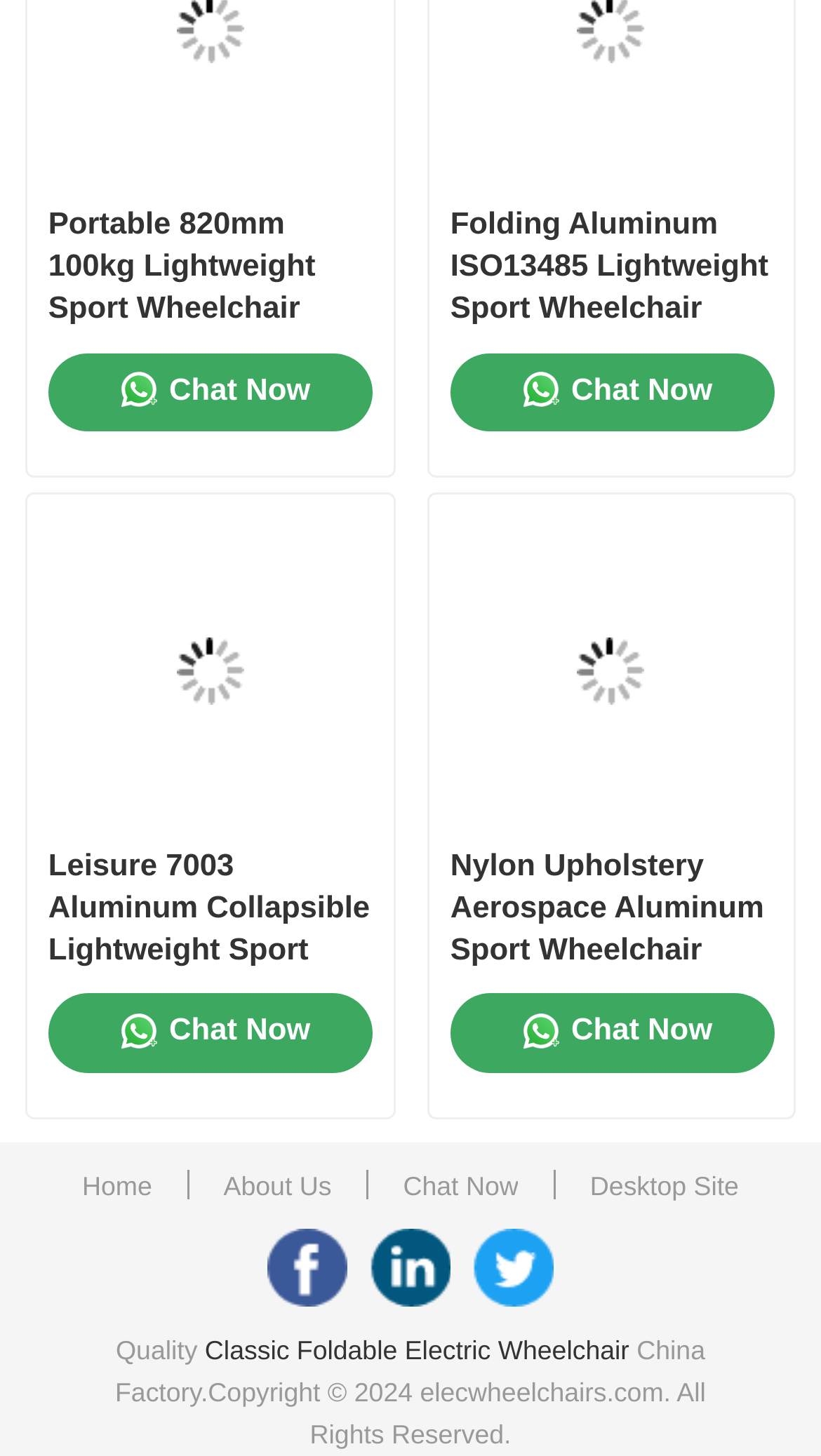Find and provide the bounding box coordinates for the UI element described here: "de". The coordinates should be given as four float numbers between 0 and 1: [left, top, right, bottom].

None